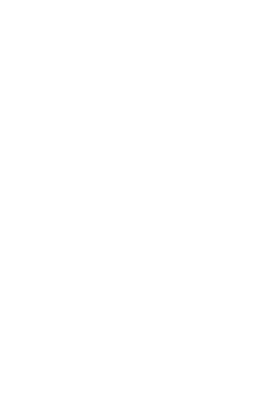Answer the following inquiry with a single word or phrase:
What is the main topic of the podcast?

Market trends and analysis